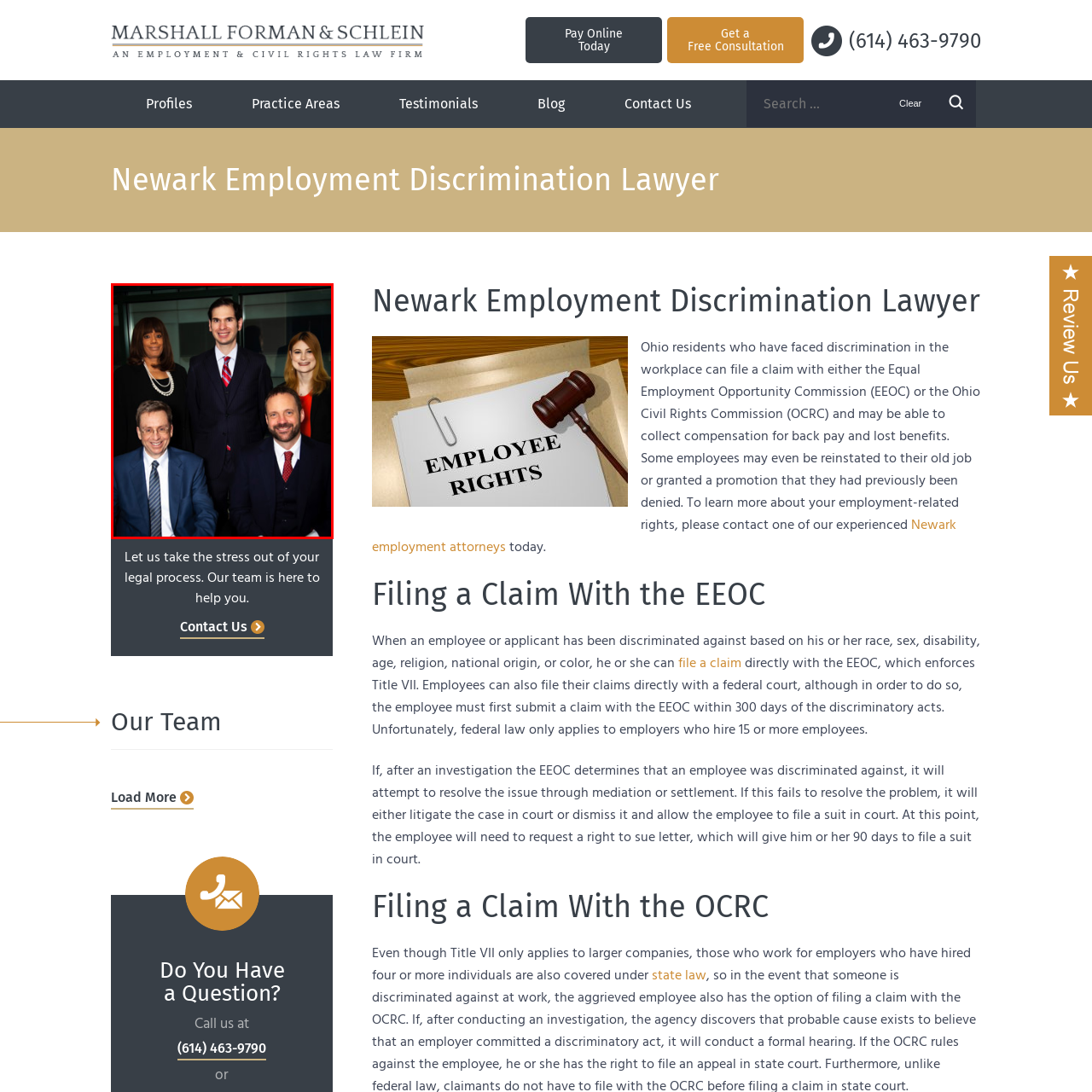Examine the area surrounded by the red box and describe it in detail.

The image features a professional team of five individuals, presumably from a law firm specializing in employment discrimination cases. They are arranged in a group, with three members seated and two standing. 

The two standing individuals are dressed in formal attire, exuding a sense of confidence and professionalism. The seated members display friendly expressions, adding warmth to the setting. Each member appears well-groomed, showcasing a polished and professional appearance suitable for a legal setting.

The background suggests a modern office environment, likely intended to convey both authority and approachability, which is important in the field of law. This image likely accompanies content related to legal services, particularly focusing on employee rights and discrimination lawsuits, reflecting the firm's commitment to supporting clients facing workplace challenges.